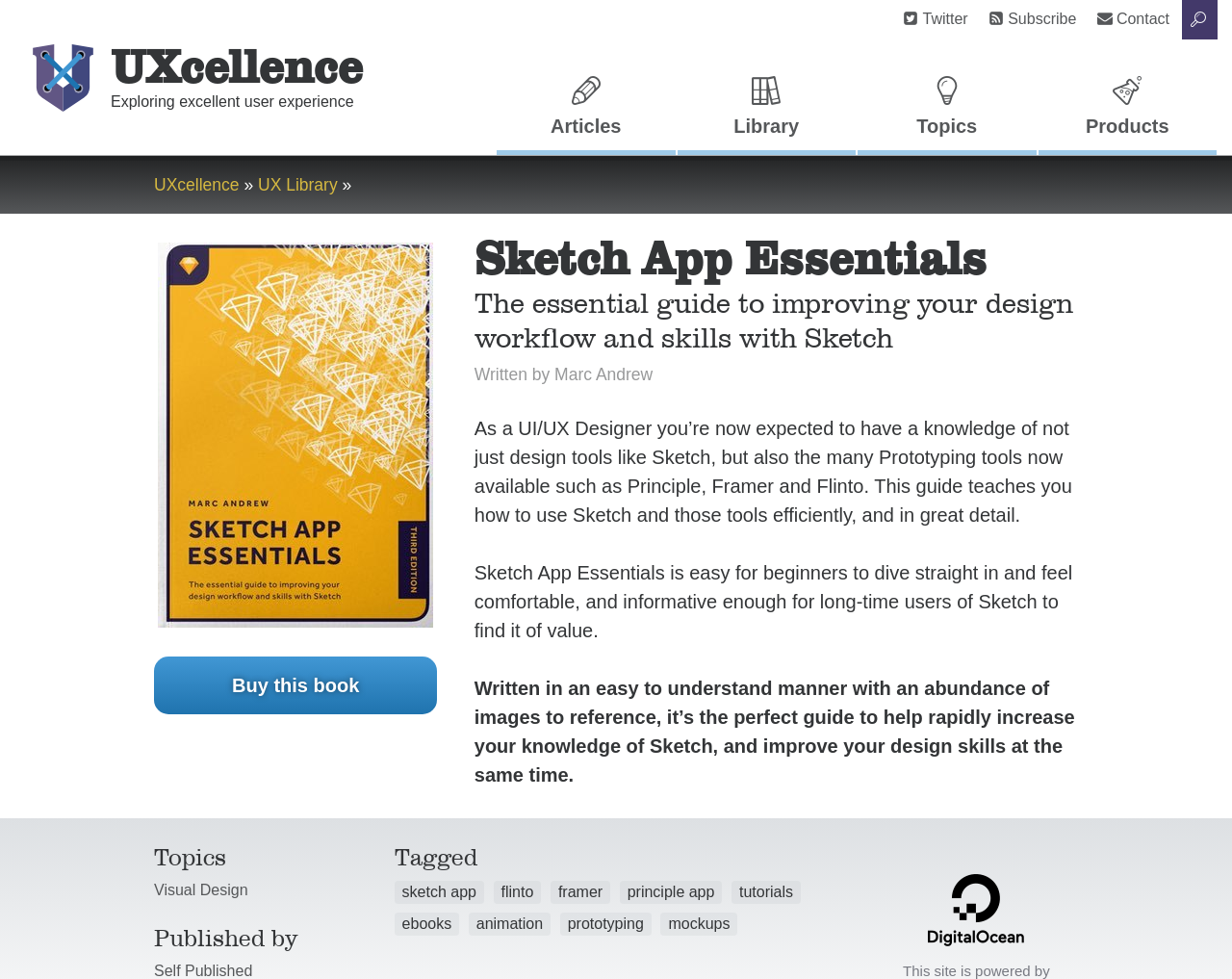Please identify the bounding box coordinates of the area that needs to be clicked to follow this instruction: "Buy this book".

[0.125, 0.671, 0.355, 0.73]